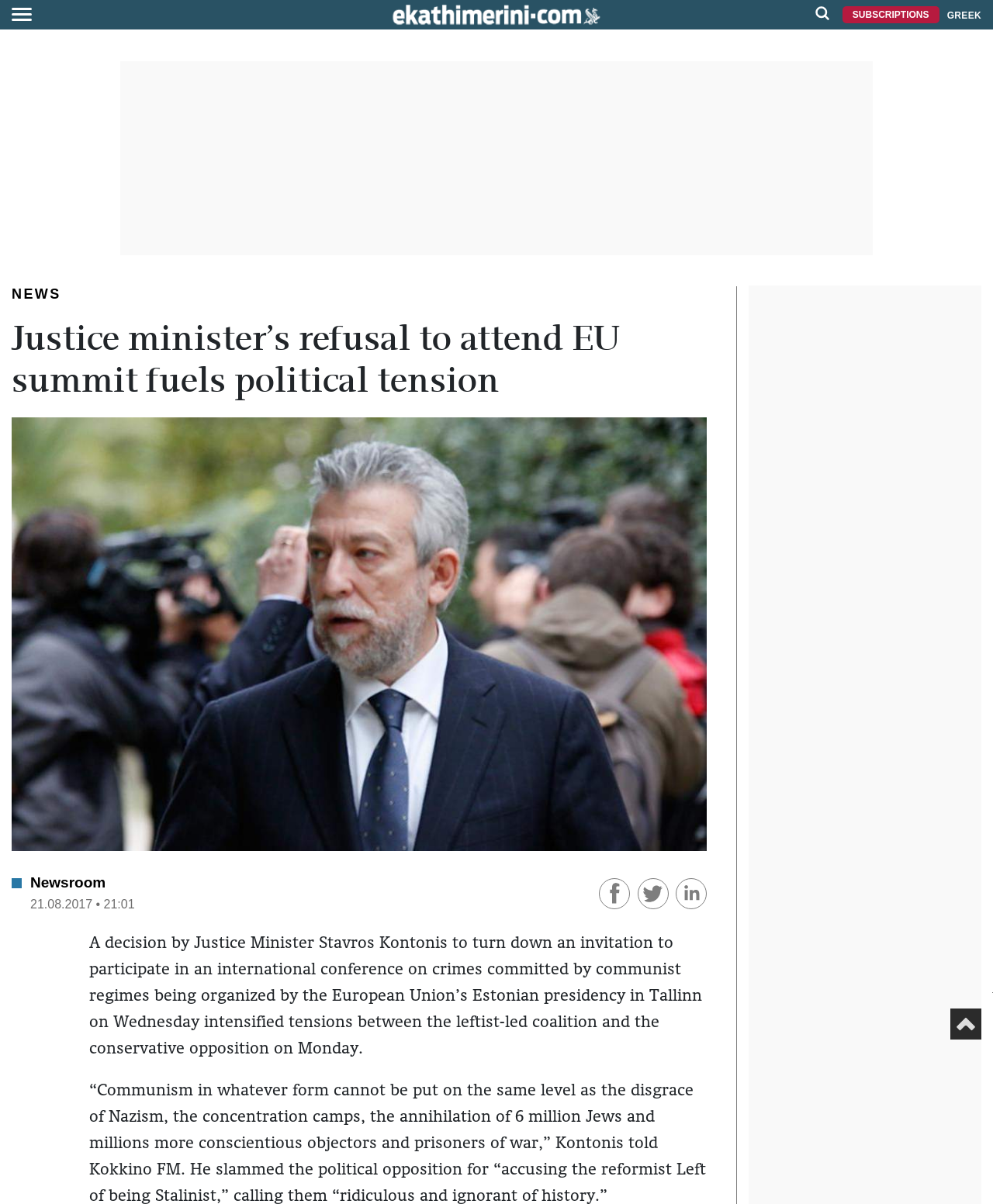Locate the bounding box coordinates of the element that should be clicked to fulfill the instruction: "Share on Facebook".

[0.603, 0.734, 0.638, 0.745]